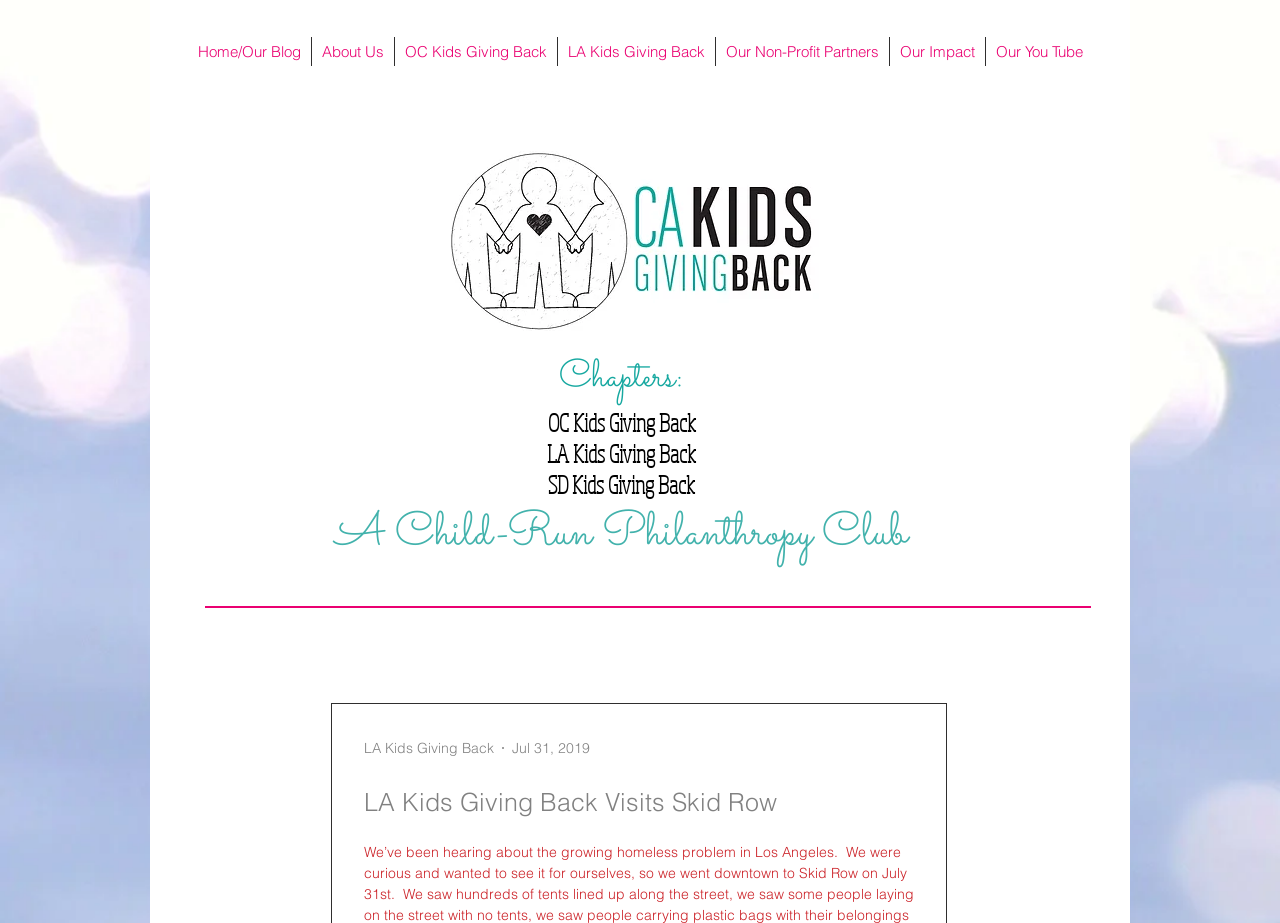How many chapters are listed?
Based on the image, answer the question with a single word or brief phrase.

3